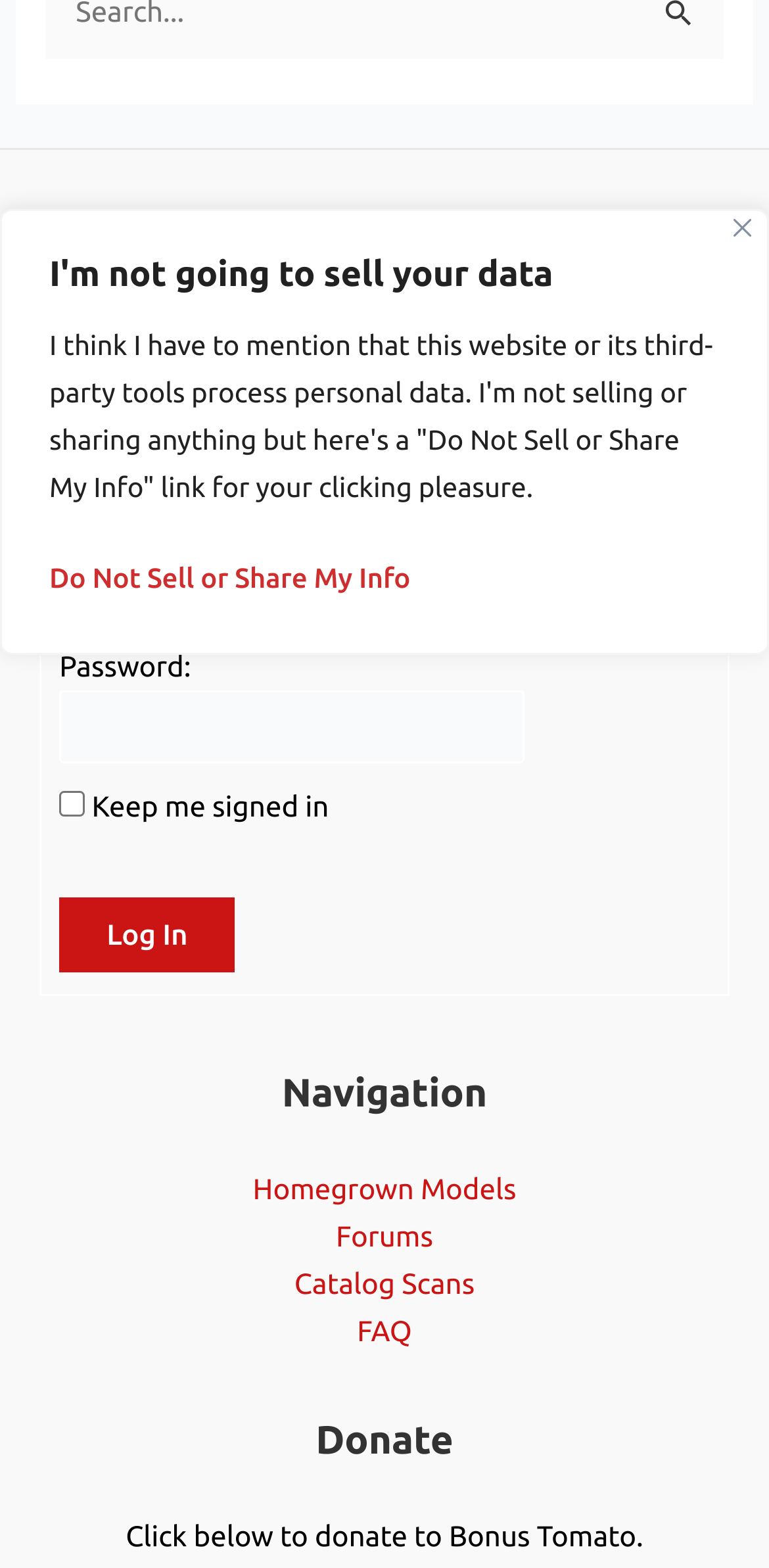Provide the bounding box coordinates for the UI element that is described by this text: "Forums". The coordinates should be in the form of four float numbers between 0 and 1: [left, top, right, bottom].

[0.437, 0.777, 0.563, 0.799]